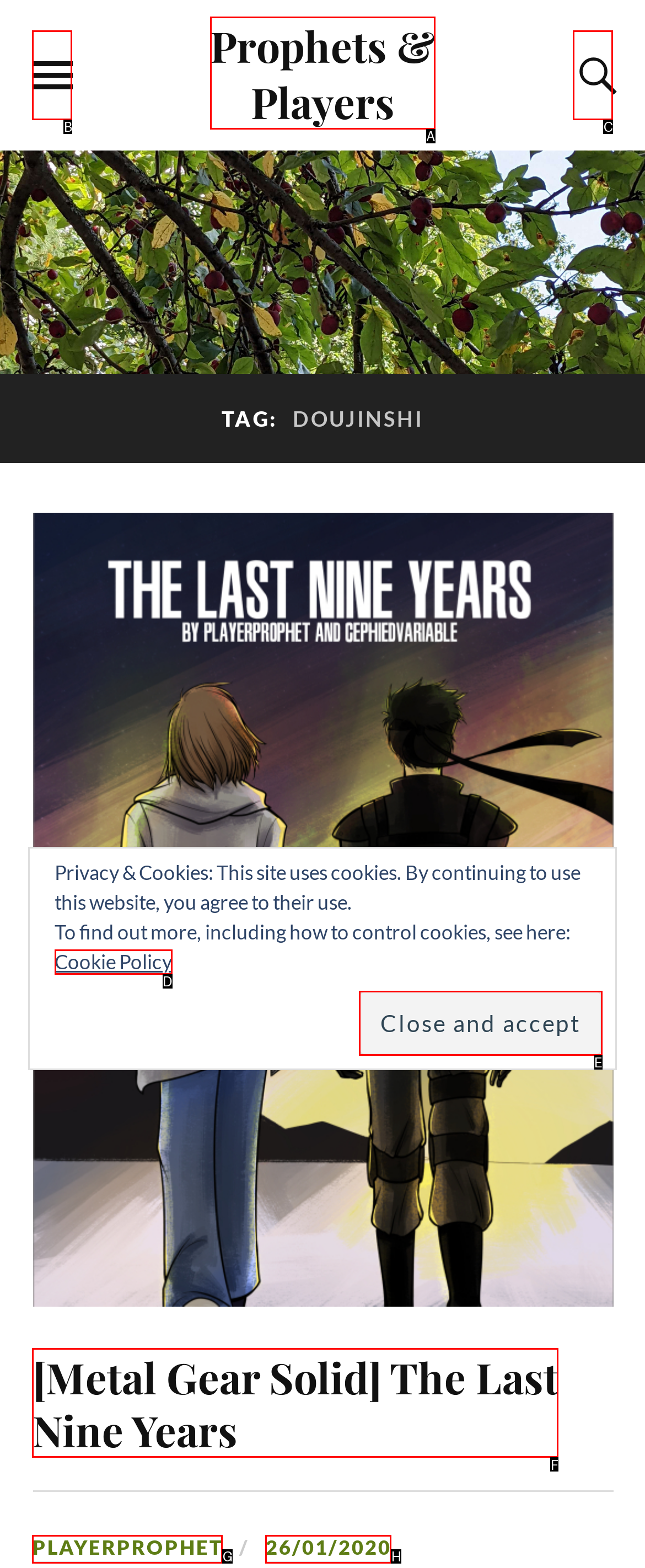Which HTML element matches the description: Read More the best? Answer directly with the letter of the chosen option.

None